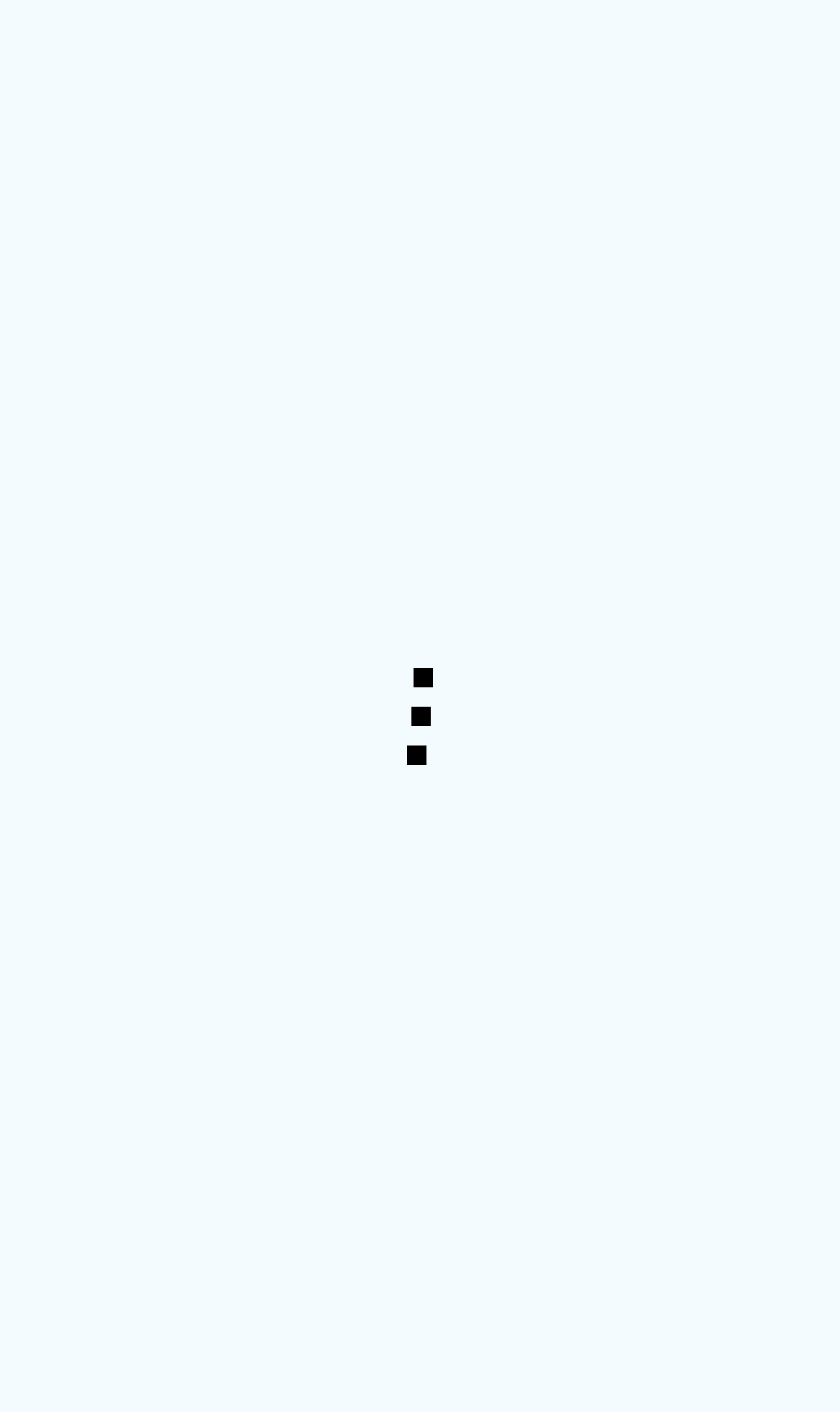Determine the bounding box coordinates of the section I need to click to execute the following instruction: "Get the Columbia Climate School Newsletter". Provide the coordinates as four float numbers between 0 and 1, i.e., [left, top, right, bottom].

None